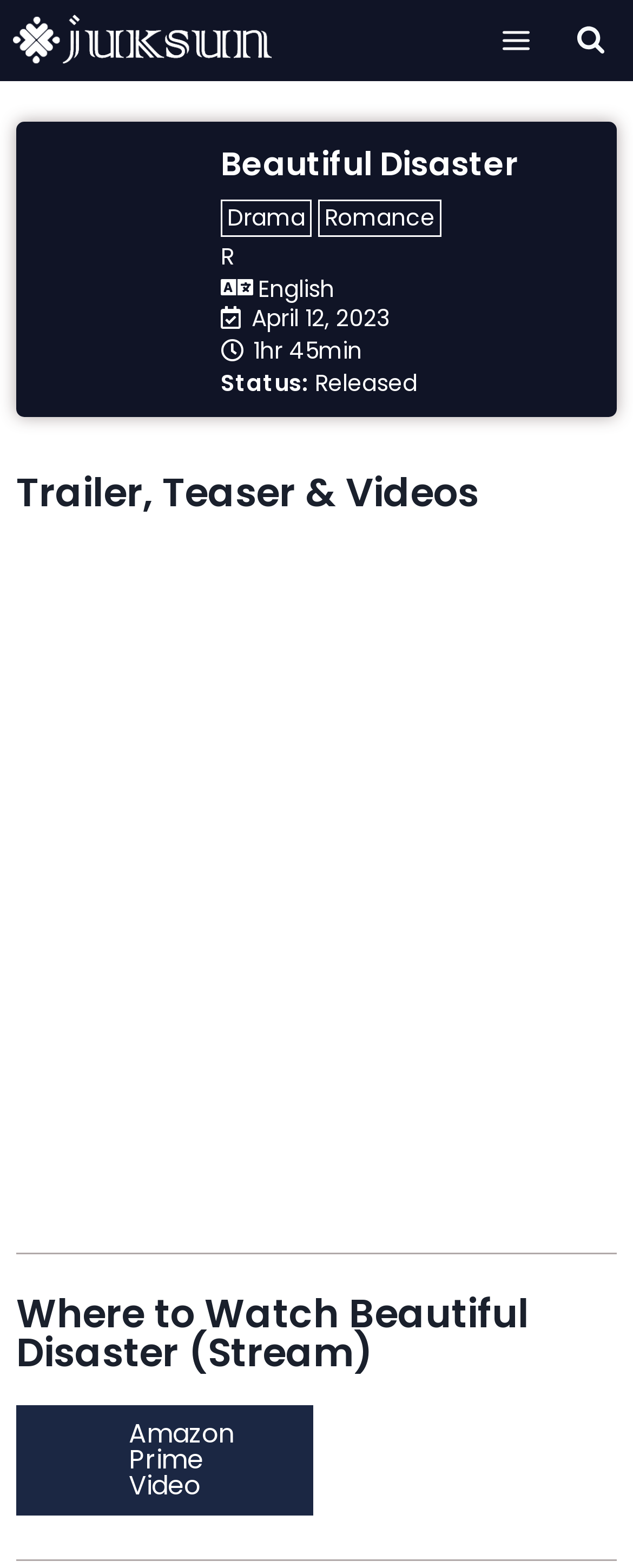Offer a meticulous description of the webpage's structure and content.

The webpage is about the movie "Beautiful Disaster" released in 2023. At the top left corner, there is a logo of "Juksun" accompanied by a link. On the top right corner, there are two buttons: "Open menu" and "View Search Form". 

Below the top section, the title "Beautiful Disaster" is prominently displayed, followed by links to genres "Drama" and "Romance", and the language "English". The release date "April 12, 2023" and the duration "1hr 45min" are also shown. The status of the movie is indicated as "Released".

The webpage is divided into sections, with headings "Trailer, Teaser & Videos" and "Where to Watch Beautiful Disaster (Stream)" located at the top and bottom of the page, respectively. 

In the "Where to Watch" section, there are links to "Read More" and text "Amazon Prime Video", suggesting that the movie is available to stream on this platform. Another "Read More" link is located nearby. 

At the bottom right corner, there is a "Scroll to top" button.